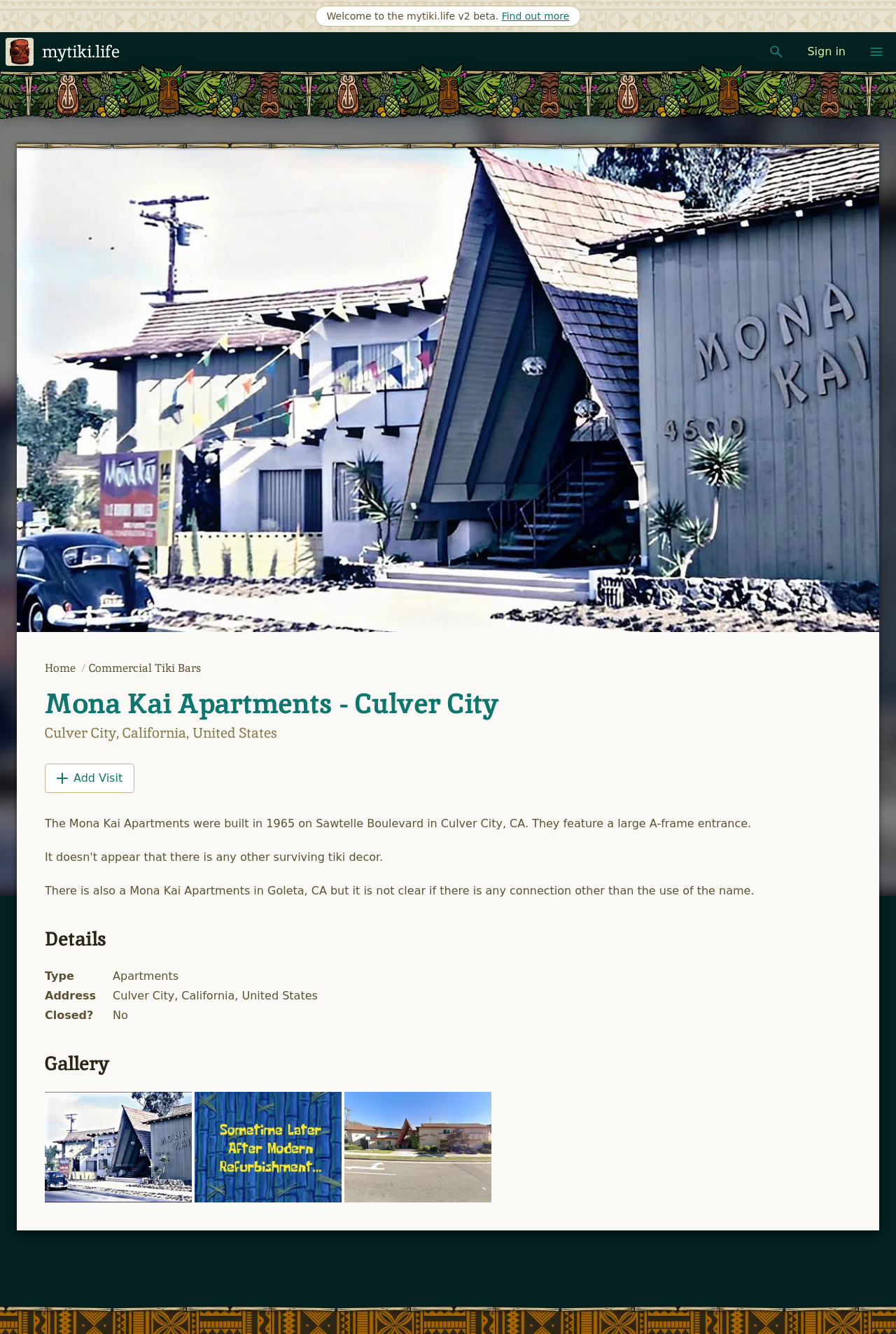Respond concisely with one word or phrase to the following query:
How many navigation links are there in the top-right corner?

3